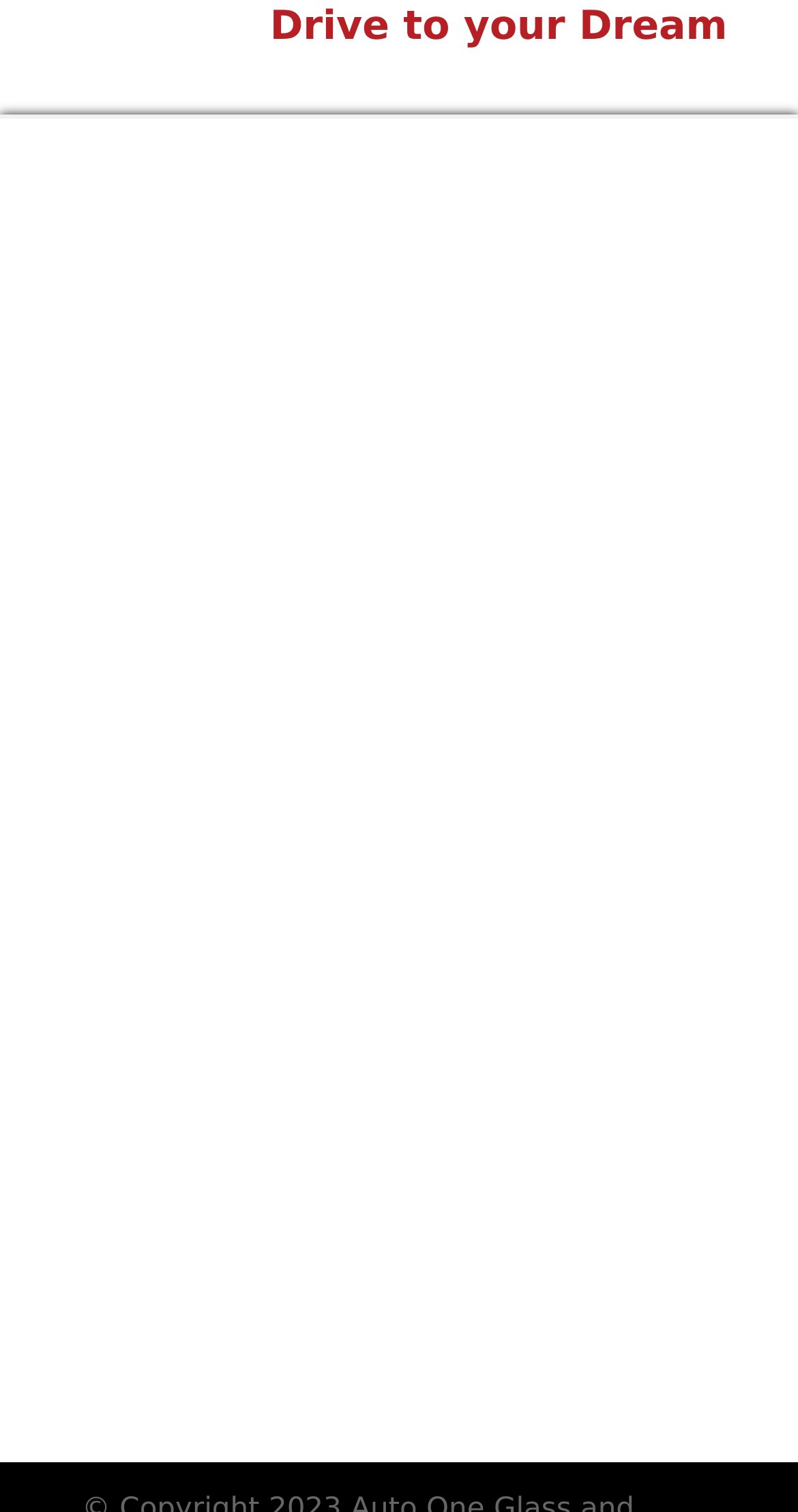What is the last location listed in Florida?
Give a comprehensive and detailed explanation for the question.

I looked at the links under the 'Florida' heading and found that the last link is 'West Palm Beach', which is the last location listed in Florida.